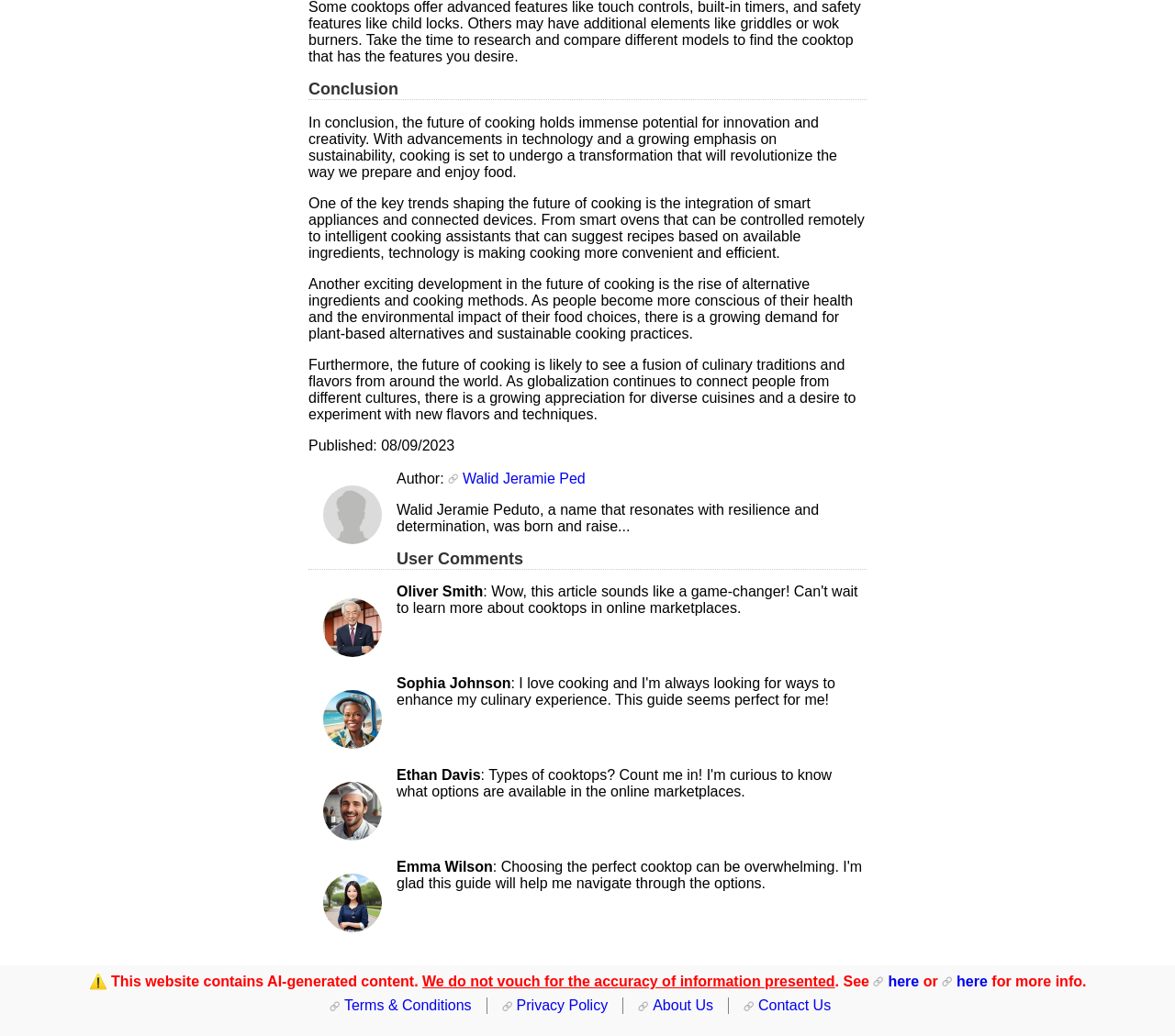Look at the image and give a detailed response to the following question: What is the purpose of the images on the webpage?

The images on the webpage, specifically the ones with the description 'Profile Image', appear to be profile pictures of the author and commenters, suggesting that they are used to represent the individuals associated with the article and comments.